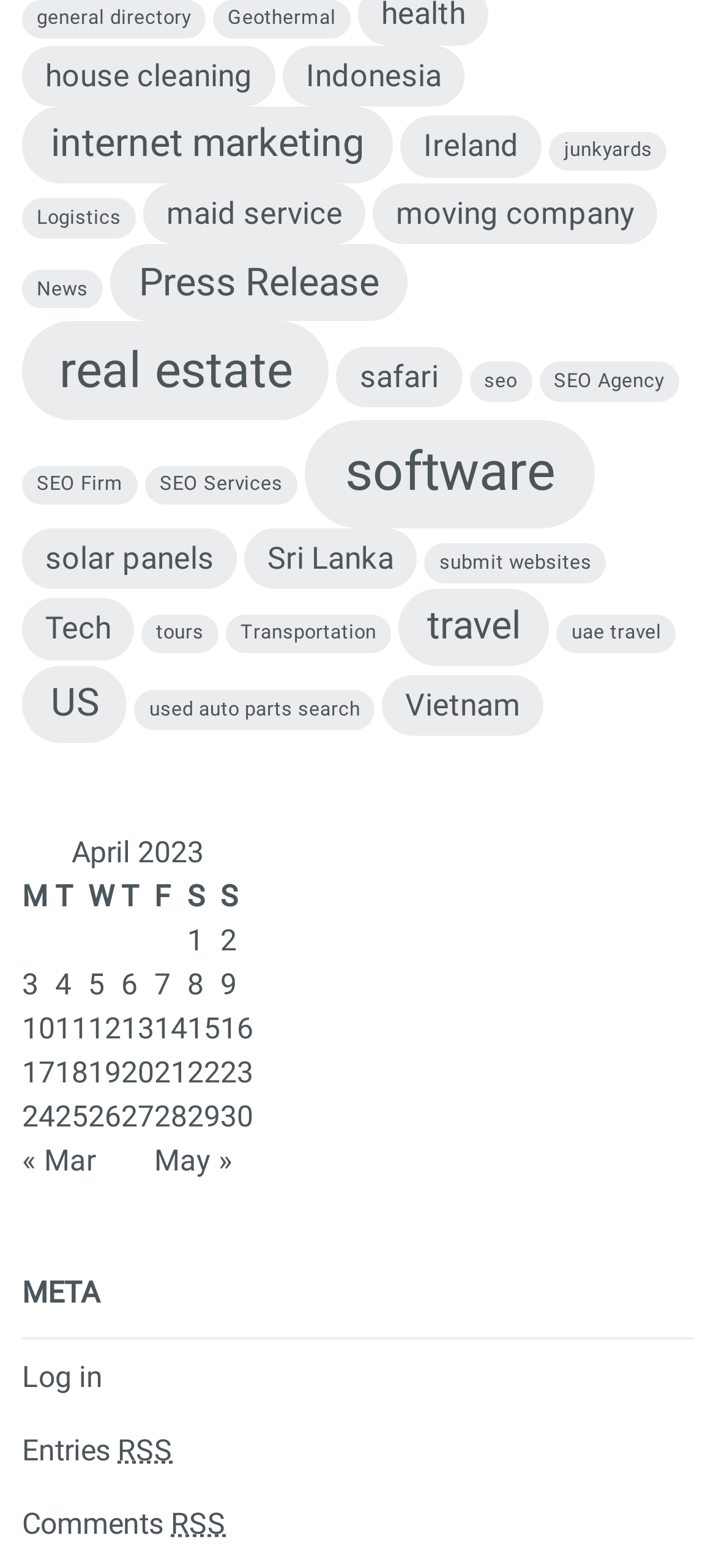Locate the bounding box coordinates of the element's region that should be clicked to carry out the following instruction: "go to internet marketing". The coordinates need to be four float numbers between 0 and 1, i.e., [left, top, right, bottom].

[0.031, 0.068, 0.549, 0.117]